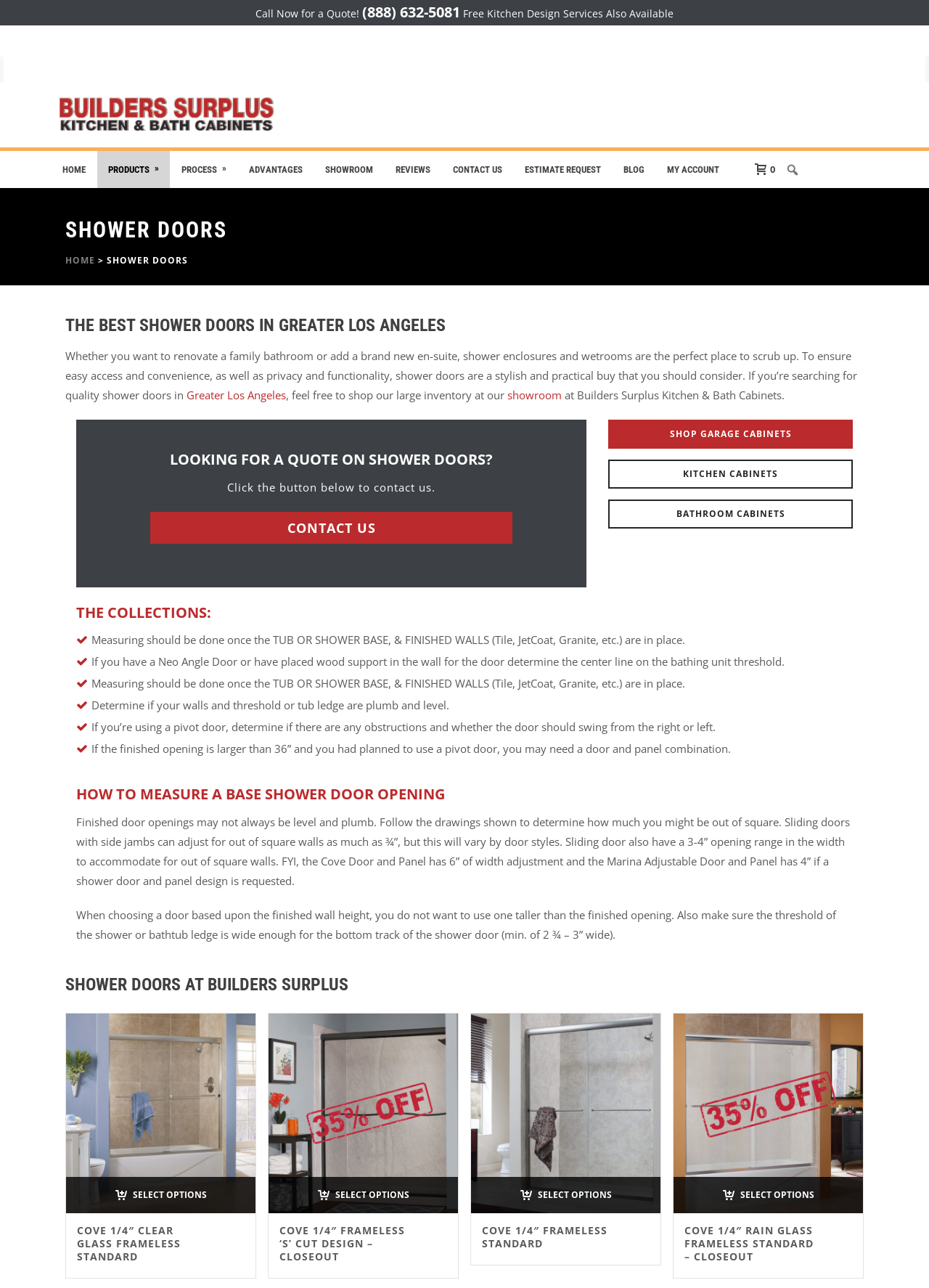What is the phone number to call for a quote?
Can you provide a detailed and comprehensive answer to the question?

The phone number to call for a quote is located at the top of the webpage, next to the 'Call Now for a Quote!' text.